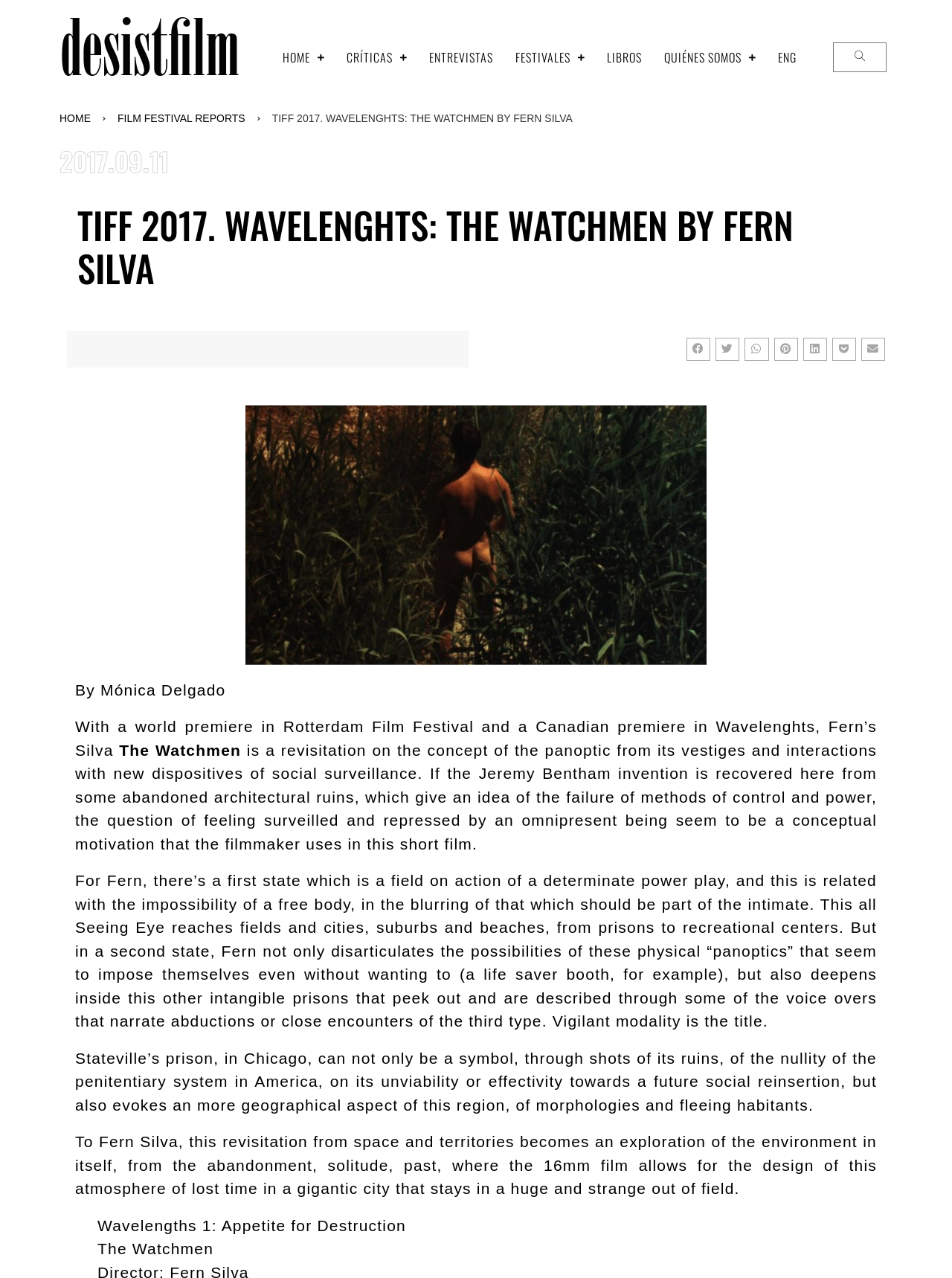Kindly respond to the following question with a single word or a brief phrase: 
What is the name of the filmmaker?

Fern Silva